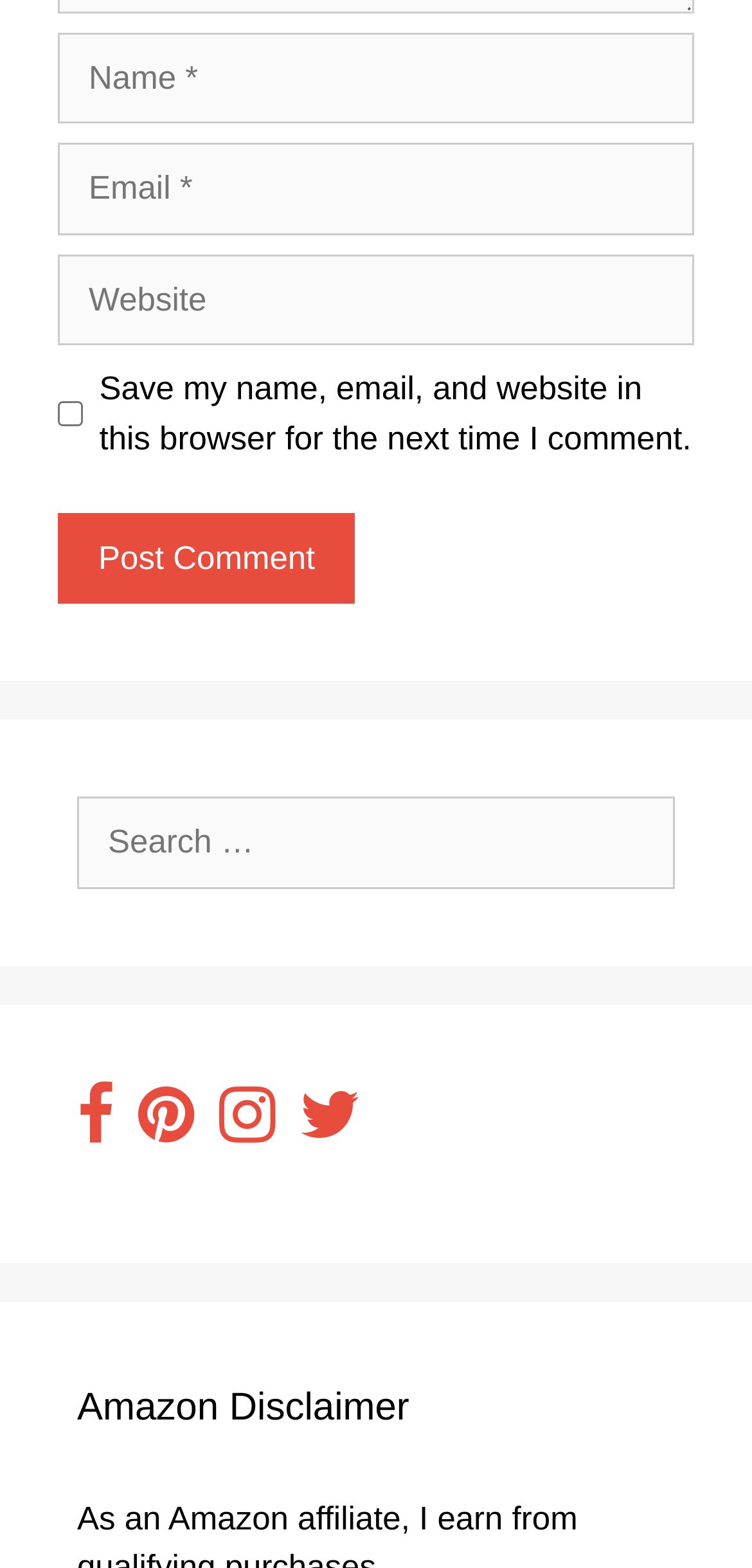Determine the bounding box coordinates of the clickable area required to perform the following instruction: "Click the first social media icon". The coordinates should be represented as four float numbers between 0 and 1: [left, top, right, bottom].

[0.103, 0.707, 0.151, 0.73]